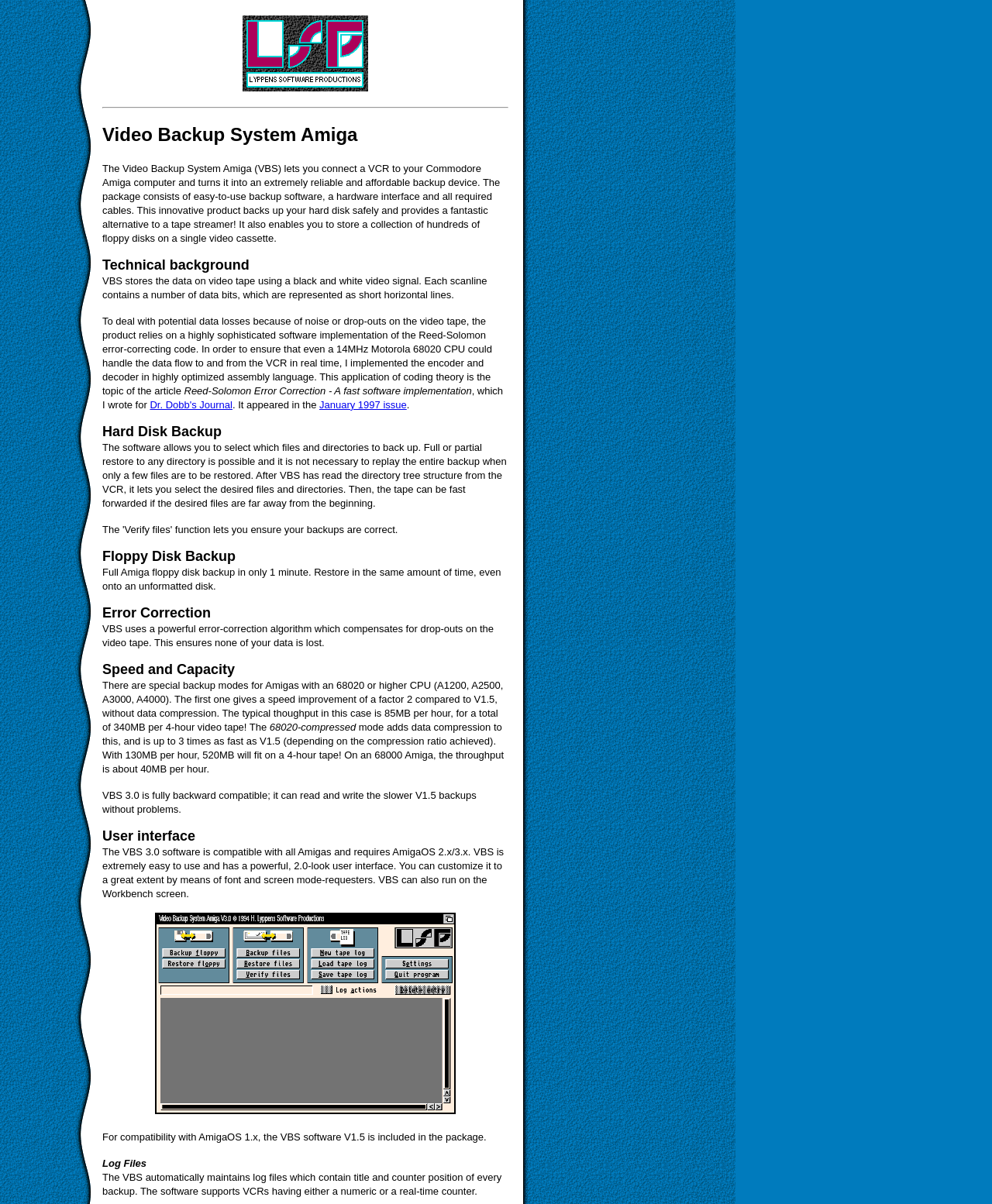What type of signal is used to store data on video tape?
Please use the image to provide a one-word or short phrase answer.

Black and white video signal